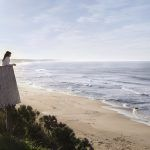Refer to the screenshot and answer the following question in detail:
What is the ambiance of the scene under the bright sky?

The gentle waves lapping against the sandy shore create a peaceful ambiance under the bright sky, which is highlighted in the image as a serene moment along the coastline.